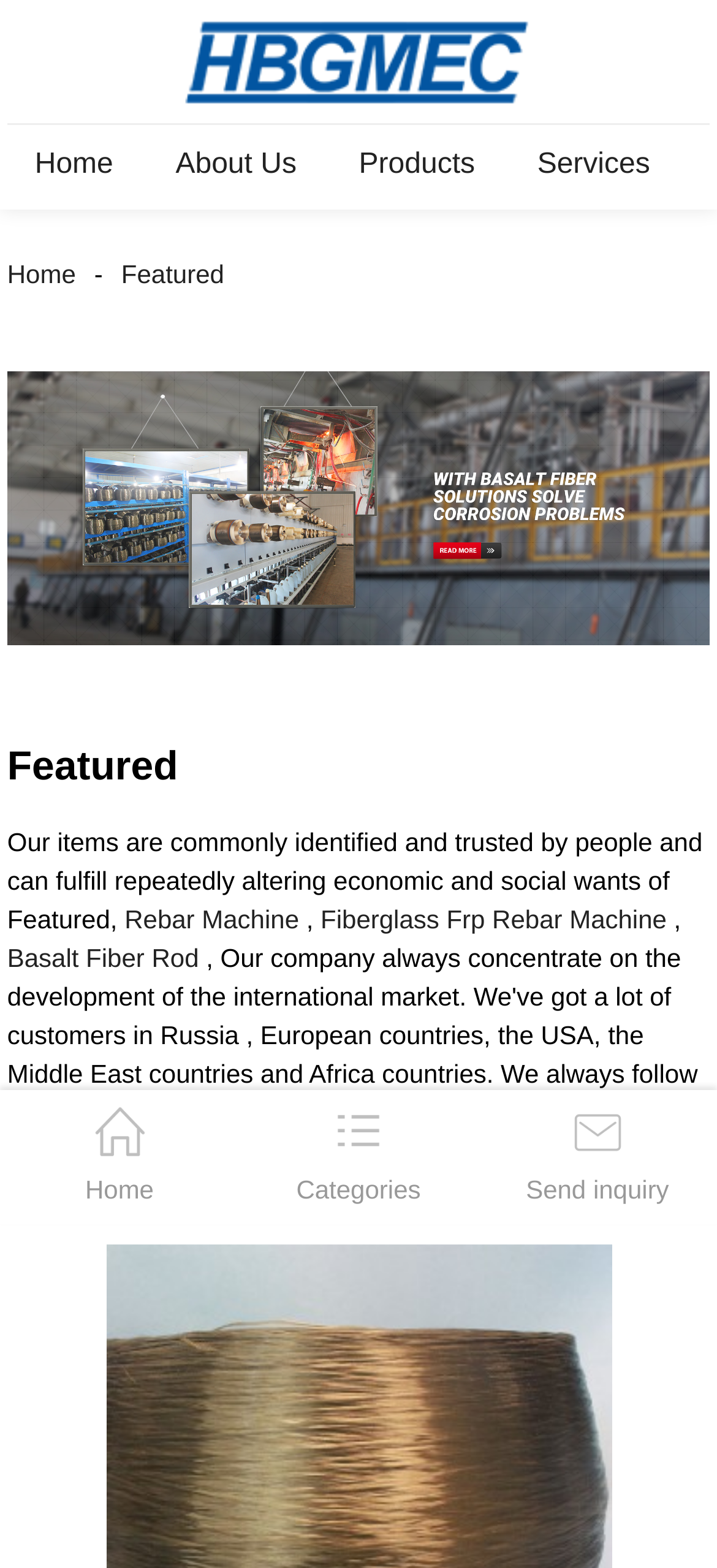What is the first product category listed?
Using the image as a reference, answer the question with a short word or phrase.

Basalt fiber